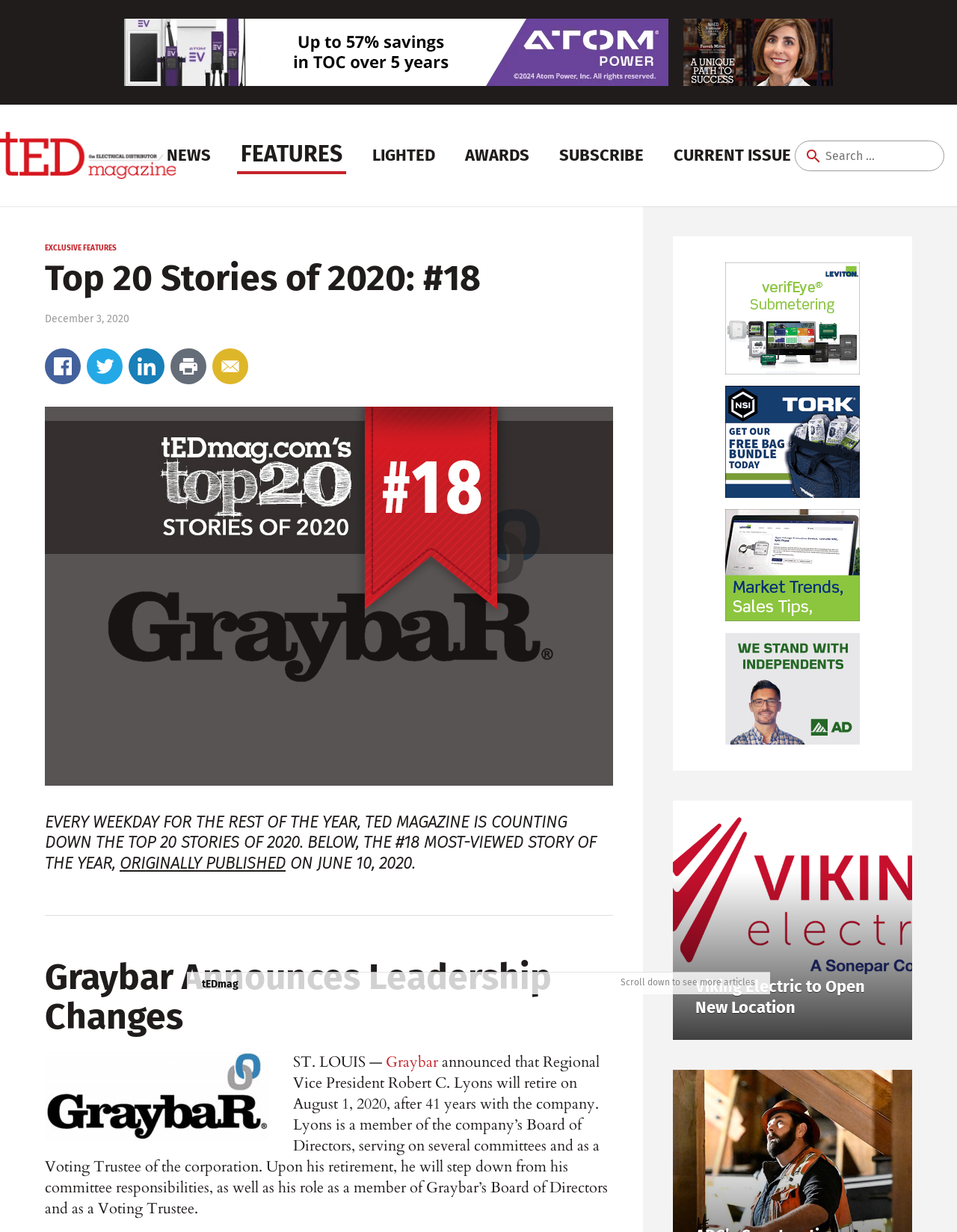Analyze and describe the webpage in a detailed narrative.

This webpage appears to be an article page from tEDmag, featuring the 18th most-viewed story of 2020. At the top of the page, there are two images, one on the left and one on the right, with a navigation menu below them. The menu consists of links to various sections, including NEWS, CHANNEL, DISTRIBUTORS, MANUFACTURERS, PEOPLE, FEATURES, LIGHTED, AWARDS, and SUBSCRIBE.

Below the navigation menu, there is a search bar with a search icon and a text input field. To the right of the search bar, there are links to CURRENT ISSUE and a button to subscribe.

The main content of the page is divided into two sections. The first section has a heading "EXCLUSIVE FEATURES" and features an article titled "Top 20 Stories of 2020: #18". The article has a subheading "Graybar Announces Leadership Changes" and a brief summary of the story. There is also an image related to the article.

The second section appears to be a list of related articles or news stories. There are several links with headings, such as "Viking Electric to Open New Location", accompanied by images. These links are arranged vertically, with a separator line between each article.

At the bottom of the page, there is a link to the tEDmag website and a message encouraging users to scroll down to see more articles.